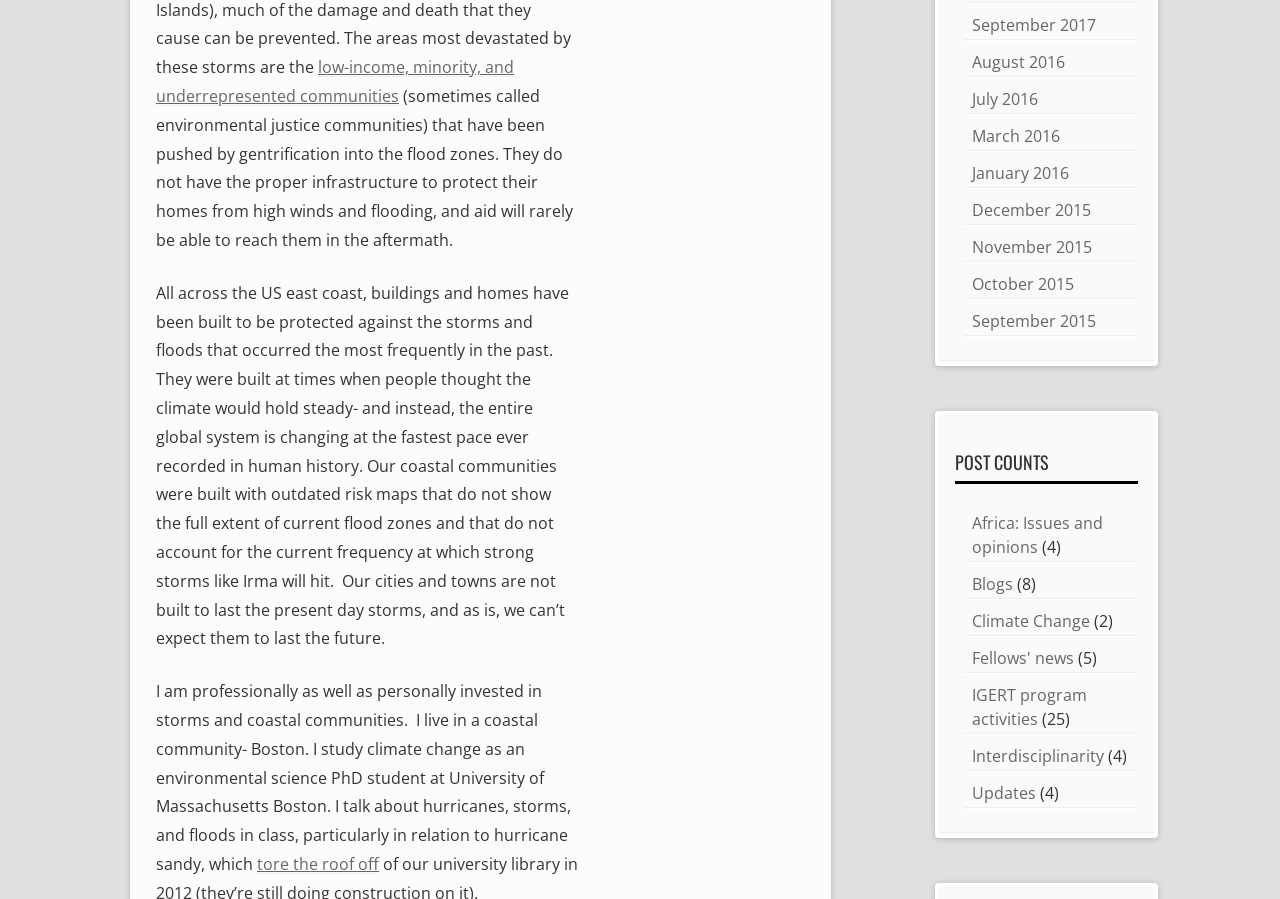What is the author's profession?
Using the visual information, reply with a single word or short phrase.

environmental science PhD student